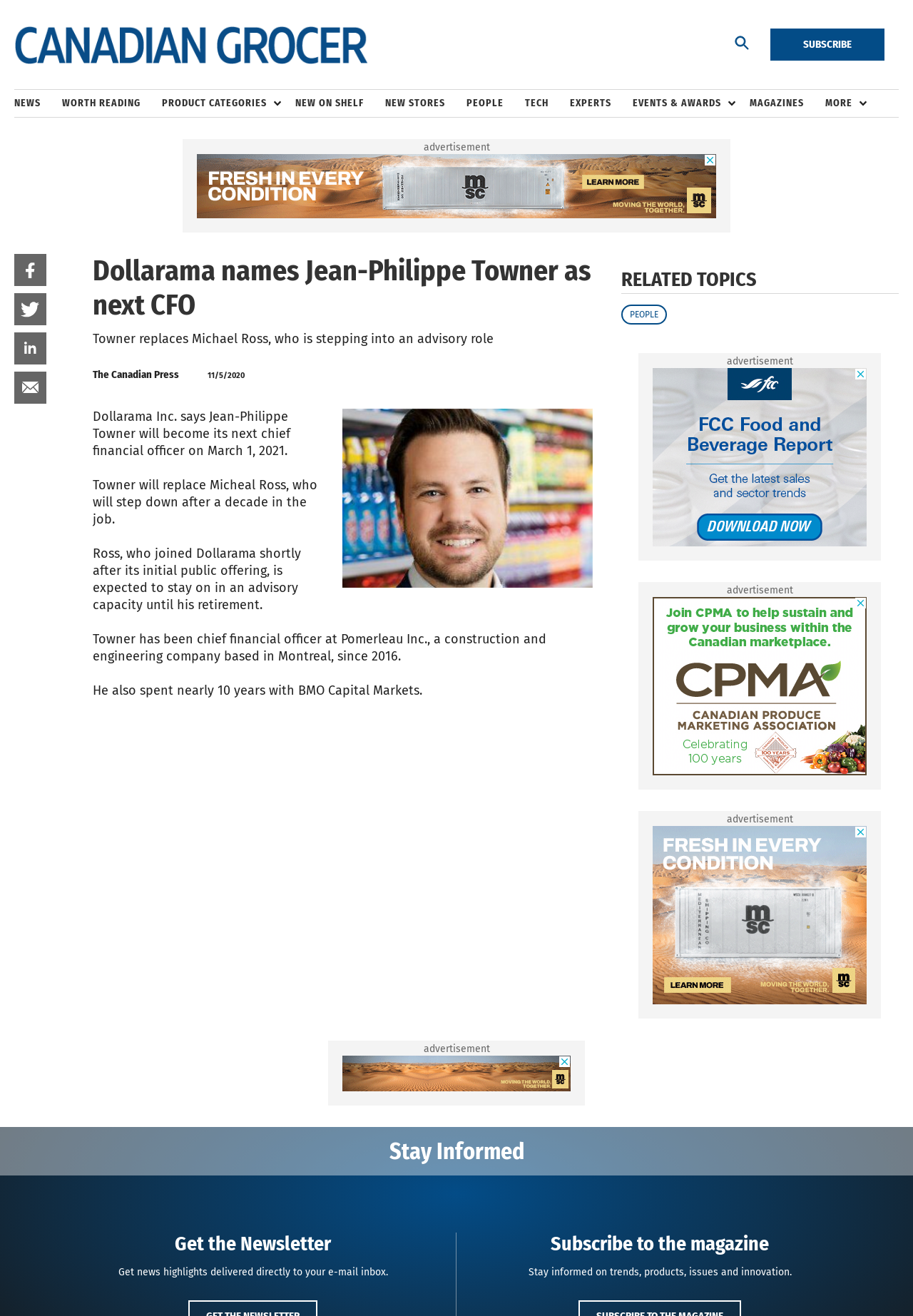Locate the bounding box coordinates of the area you need to click to fulfill this instruction: 'Click the 'NEWS' button'. The coordinates must be in the form of four float numbers ranging from 0 to 1: [left, top, right, bottom].

[0.016, 0.068, 0.068, 0.089]